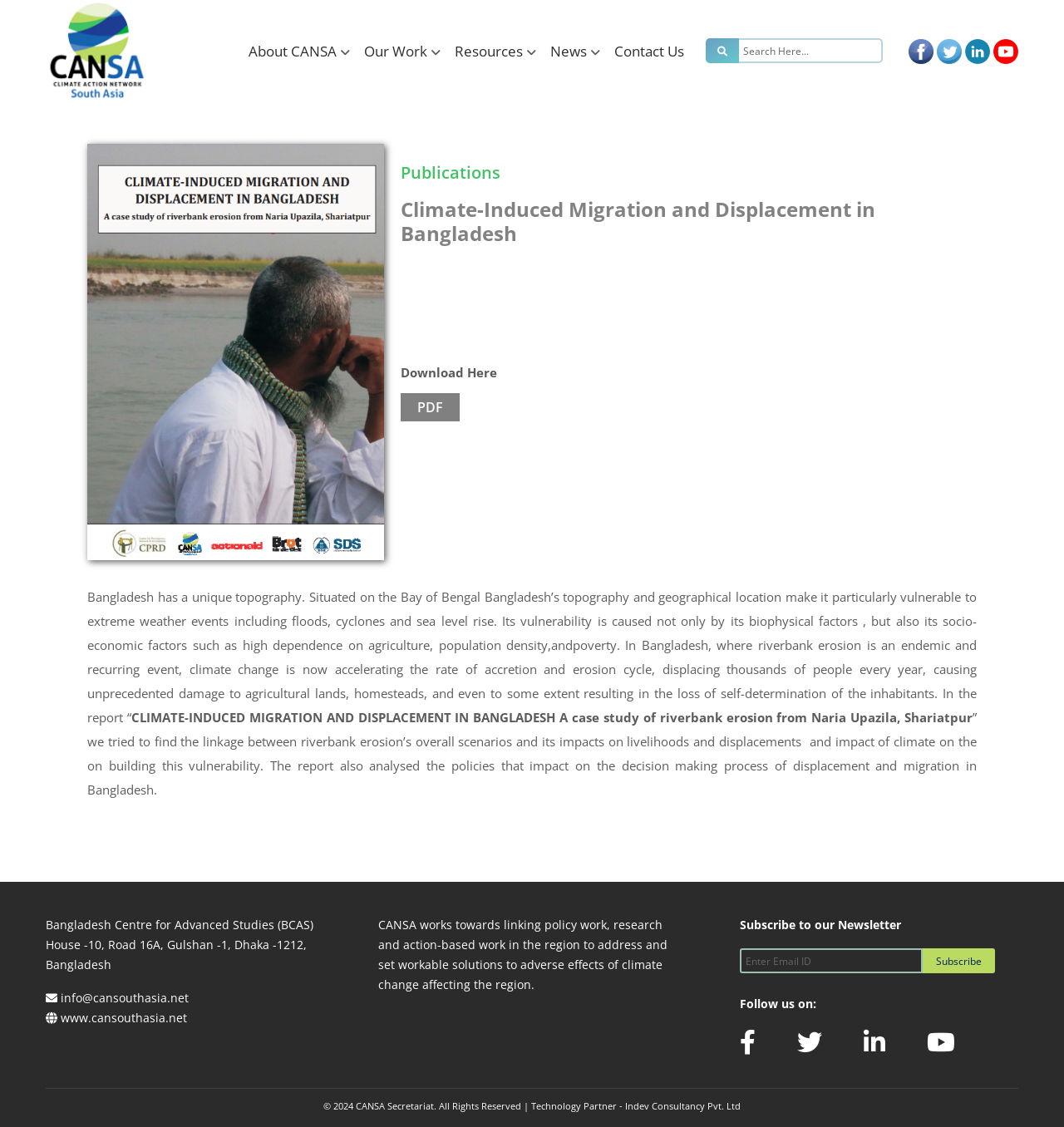Describe all the key features of the webpage in detail.

This webpage is about Climate-Induced Migration and Displacement in Bangladesh, specifically focusing on the report "CLIMATE-INDUCED MIGRATION AND DISPLACEMENT IN BANGLADESH A case study of riverbank erosion from Naria Upazila, Shariatpur". 

At the top left corner, there is a logo image 'JIBON1' and a search bar with a magnifying glass icon and a placeholder text "Search Here...". On the top right corner, there are four social media icons. 

Below the search bar, there is a navigation menu with links to "About CANSA", "Our Work", "Resources", "News", and "Contact Us". 

On the left side, there is a large image taking up most of the vertical space. Above the image, there is a heading "Climate-Induced Migration and Displacement in Bangladesh" and a link to download the report in PDF format. 

The main content of the webpage is a long paragraph of text describing the vulnerability of Bangladesh to extreme weather events, including floods, cyclones, and sea level rise, and how climate change is accelerating the rate of accretion and erosion cycle, displacing thousands of people every year. 

Below the main content, there is a section with the title "Publications" and a link to the report. 

At the bottom of the webpage, there is a footer section with the address and contact information of the Bangladesh Centre for Advanced Studies (BCAS), and links to the organization's email and website. There is also a section to subscribe to the newsletter and follow the organization on social media. 

Finally, at the very bottom, there is a copyright notice and a mention of the technology partner, Indev Consultancy Pvt. Ltd.